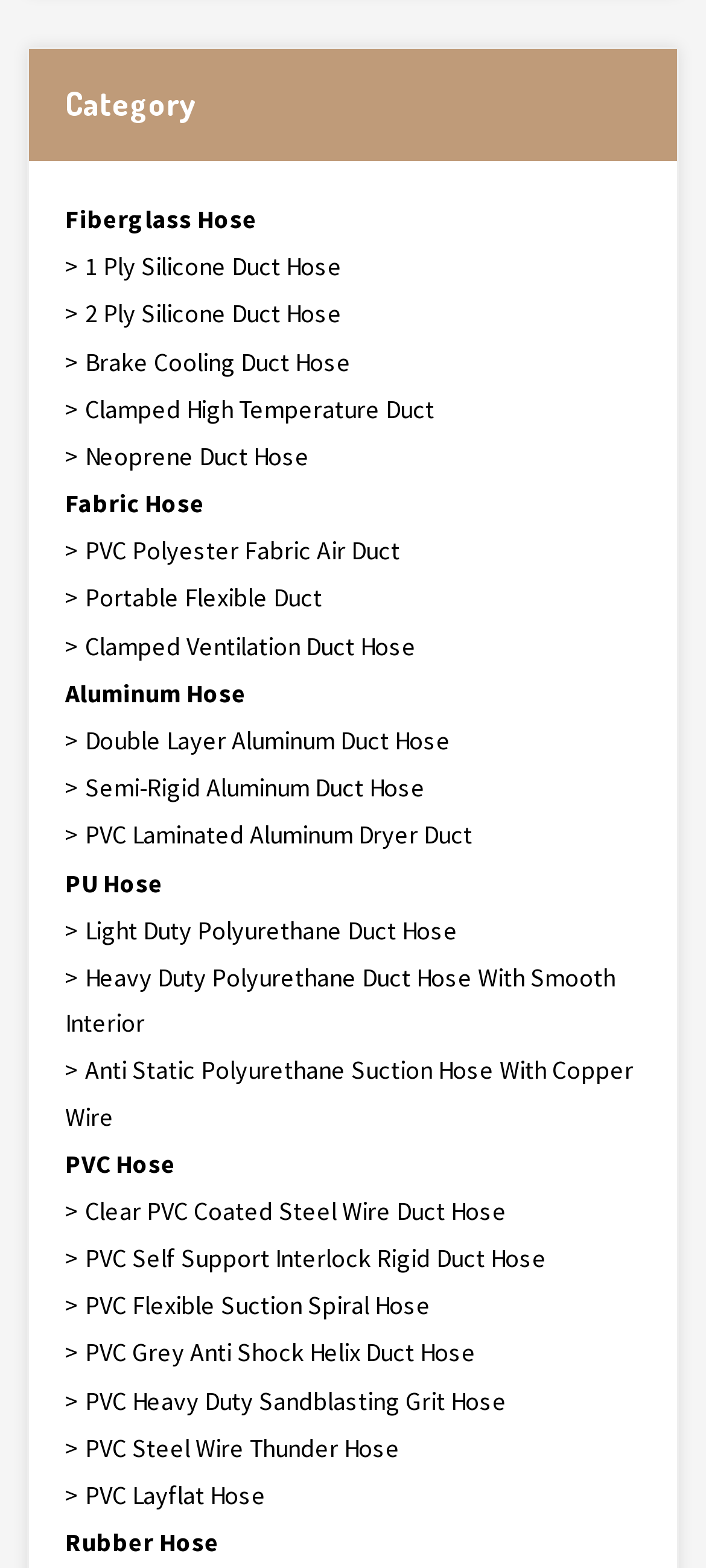Determine the bounding box of the UI element mentioned here: "> Brake Cooling Duct Hose". The coordinates must be in the format [left, top, right, bottom] with values ranging from 0 to 1.

[0.092, 0.216, 0.908, 0.246]